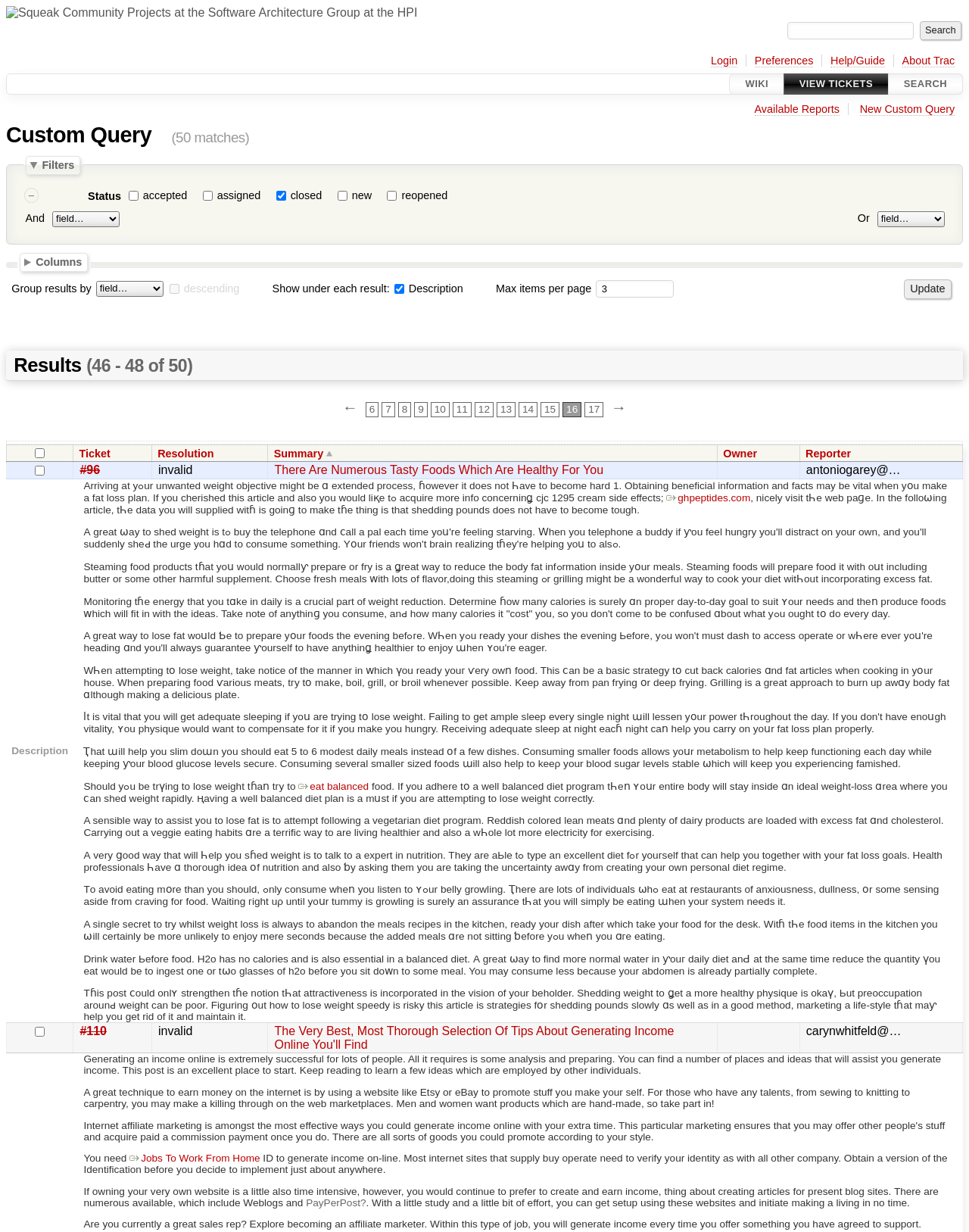Please locate the bounding box coordinates for the element that should be clicked to achieve the following instruction: "Login to the system". Ensure the coordinates are given as four float numbers between 0 and 1, i.e., [left, top, right, bottom].

[0.734, 0.044, 0.761, 0.055]